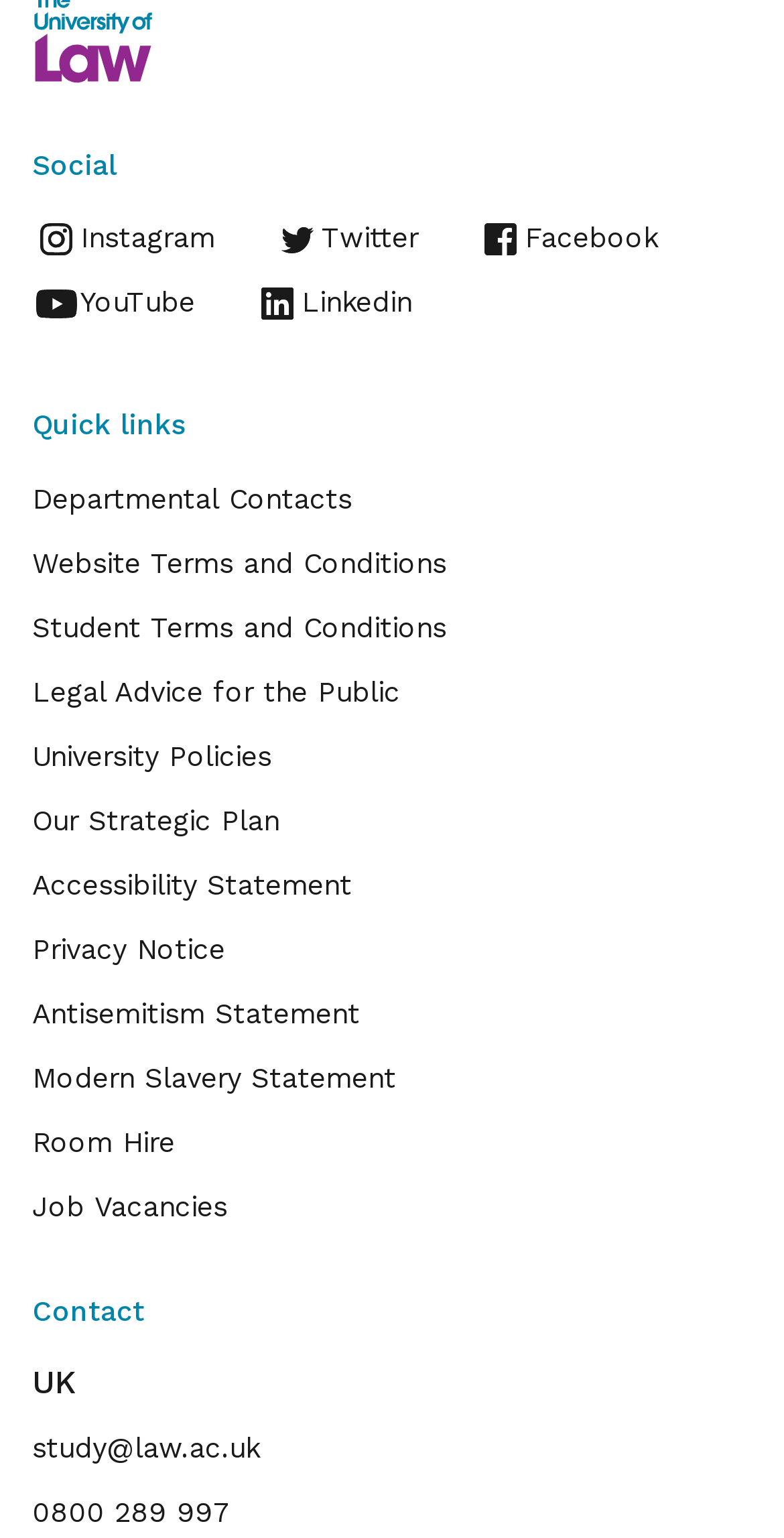Identify and provide the bounding box for the element described by: "Privacy Notice".

[0.041, 0.606, 0.287, 0.627]